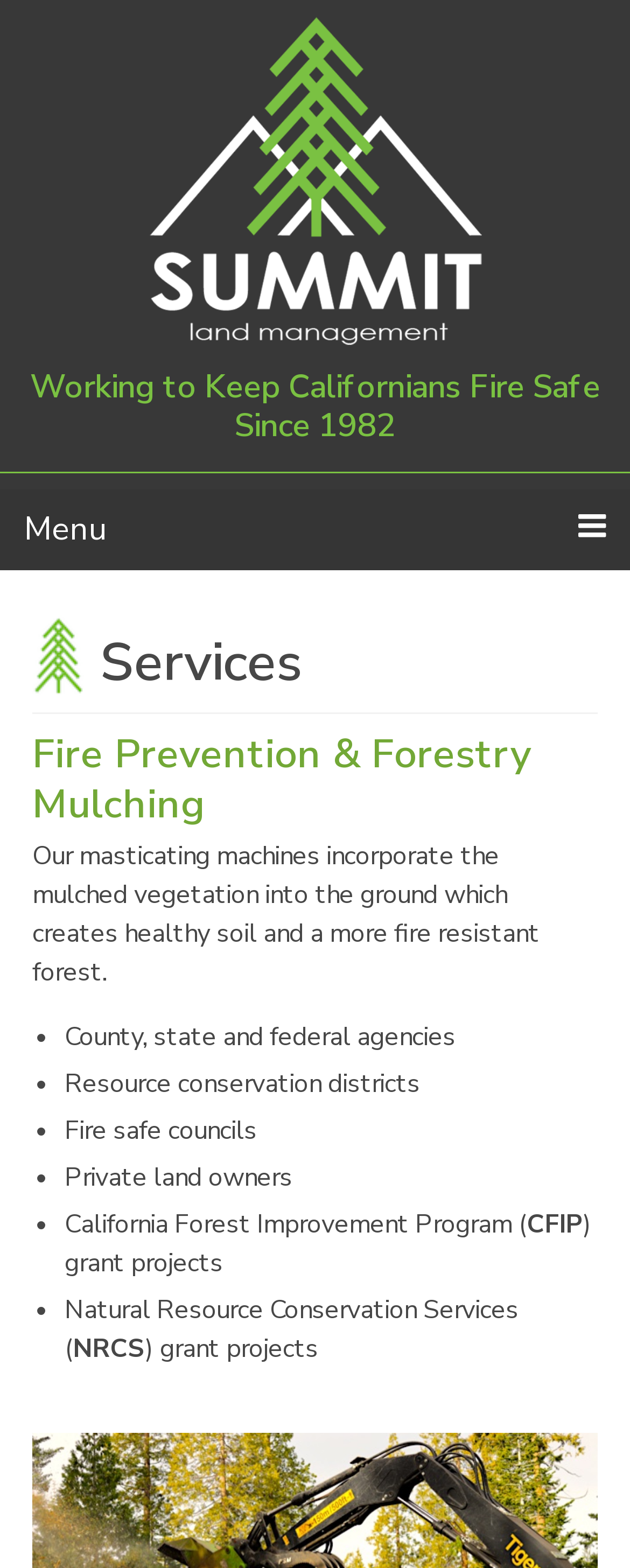Explain the webpage's layout and main content in detail.

The webpage is about Summit Land Management, a company that provides services related to fire prevention, forestry mulching, tree clearing, land improvement, and site preparation. At the top of the page, there is a logo image and a link to the company's name, "Summit Land Management". Below this, a heading reads "Working to Keep Californians Fire Safe Since 1982". 

To the right of the heading, there is a menu button with an icon. Below the menu button, there are five links: "Home", "About", "Services", "Media", and "Contact Us". 

The main content of the page is divided into sections, with a heading "Services" at the top. Under this heading, there is a subheading "Fire Prevention & Forestry Mulching". Below this, a paragraph of text explains the company's masticating machines and their benefits. 

Following this, there is a list of bullet points, each describing a type of client that the company works with, including county, state, and federal agencies, resource conservation districts, fire safe councils, private land owners, and grant projects from the California Forest Improvement Program and the Natural Resource Conservation Services.